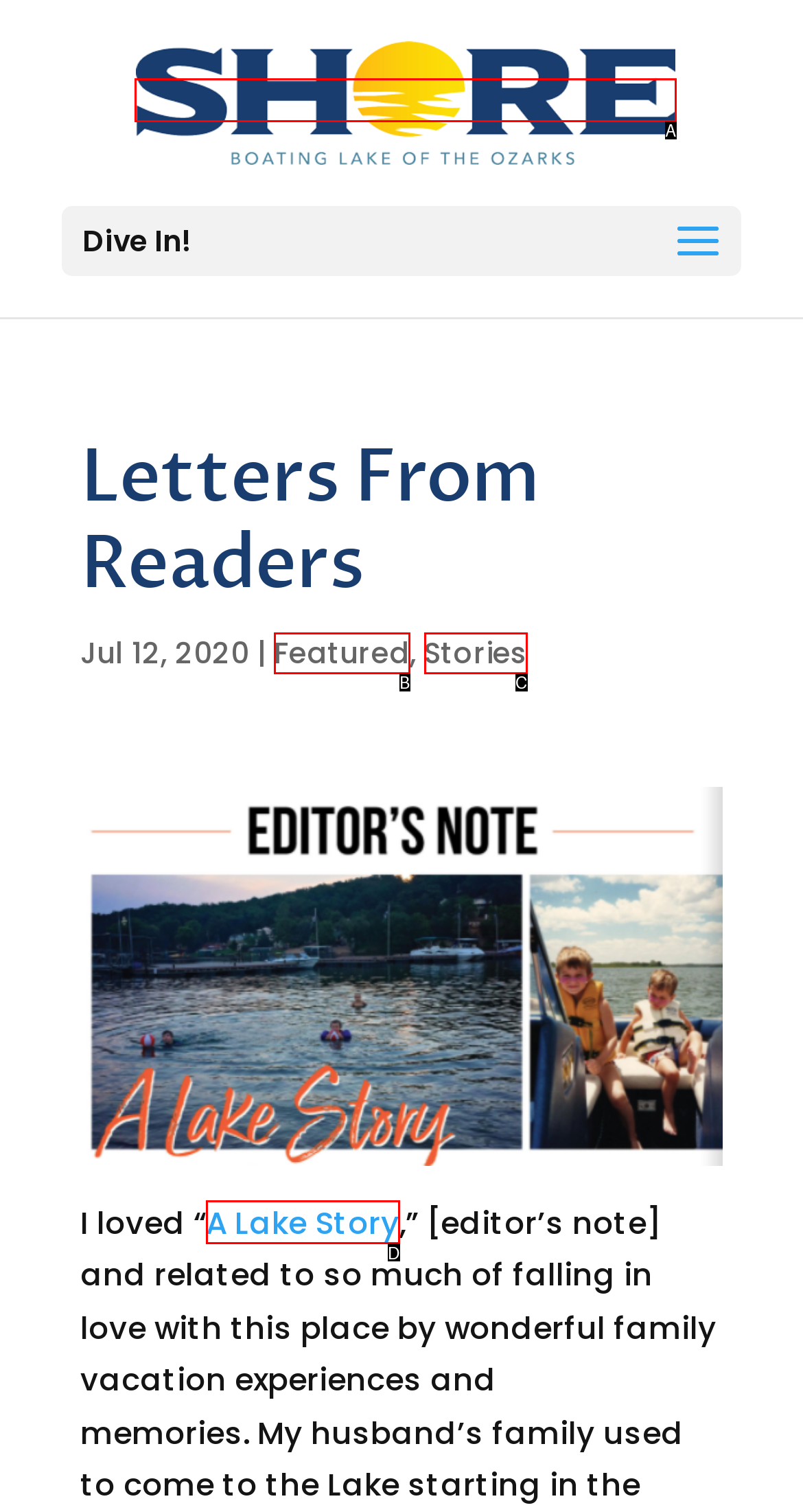From the provided options, which letter corresponds to the element described as: Featured
Answer with the letter only.

B